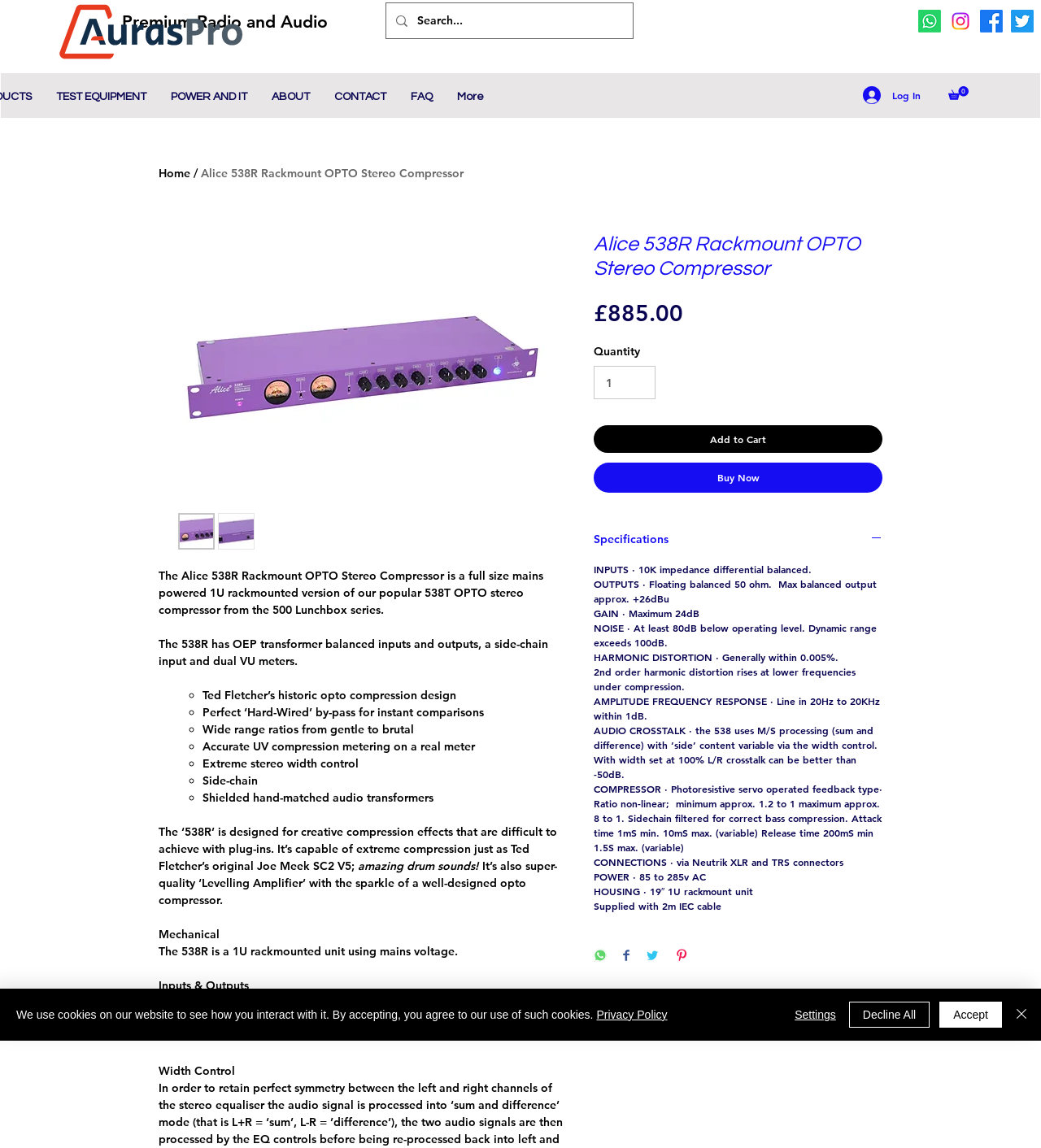Highlight the bounding box coordinates of the element you need to click to perform the following instruction: "open youtube channel."

None